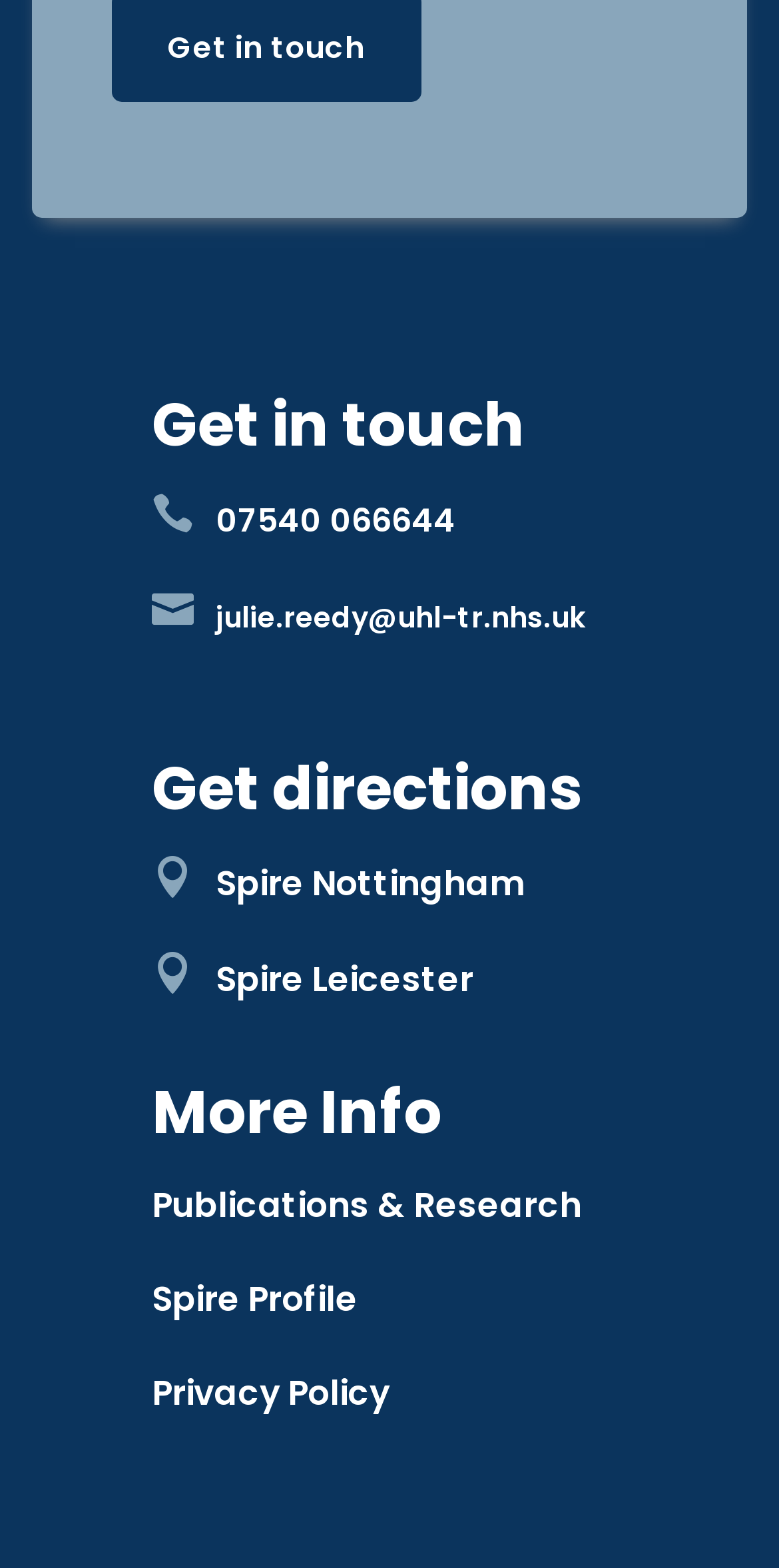Give the bounding box coordinates for the element described as: "julie.reedy@uhl-tr.nhs.uk".

[0.277, 0.382, 0.751, 0.407]